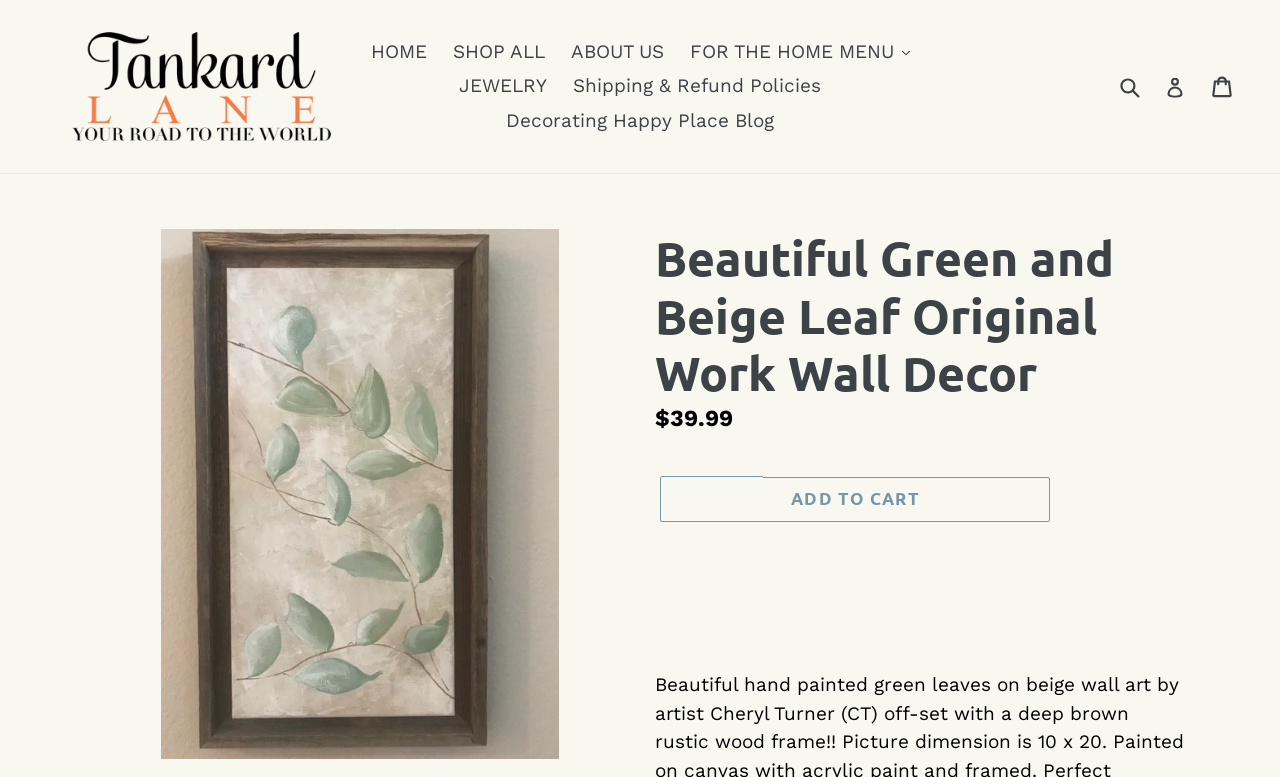Can you show the bounding box coordinates of the region to click on to complete the task described in the instruction: "Click on Quality Inspection & Energy Audit"?

None